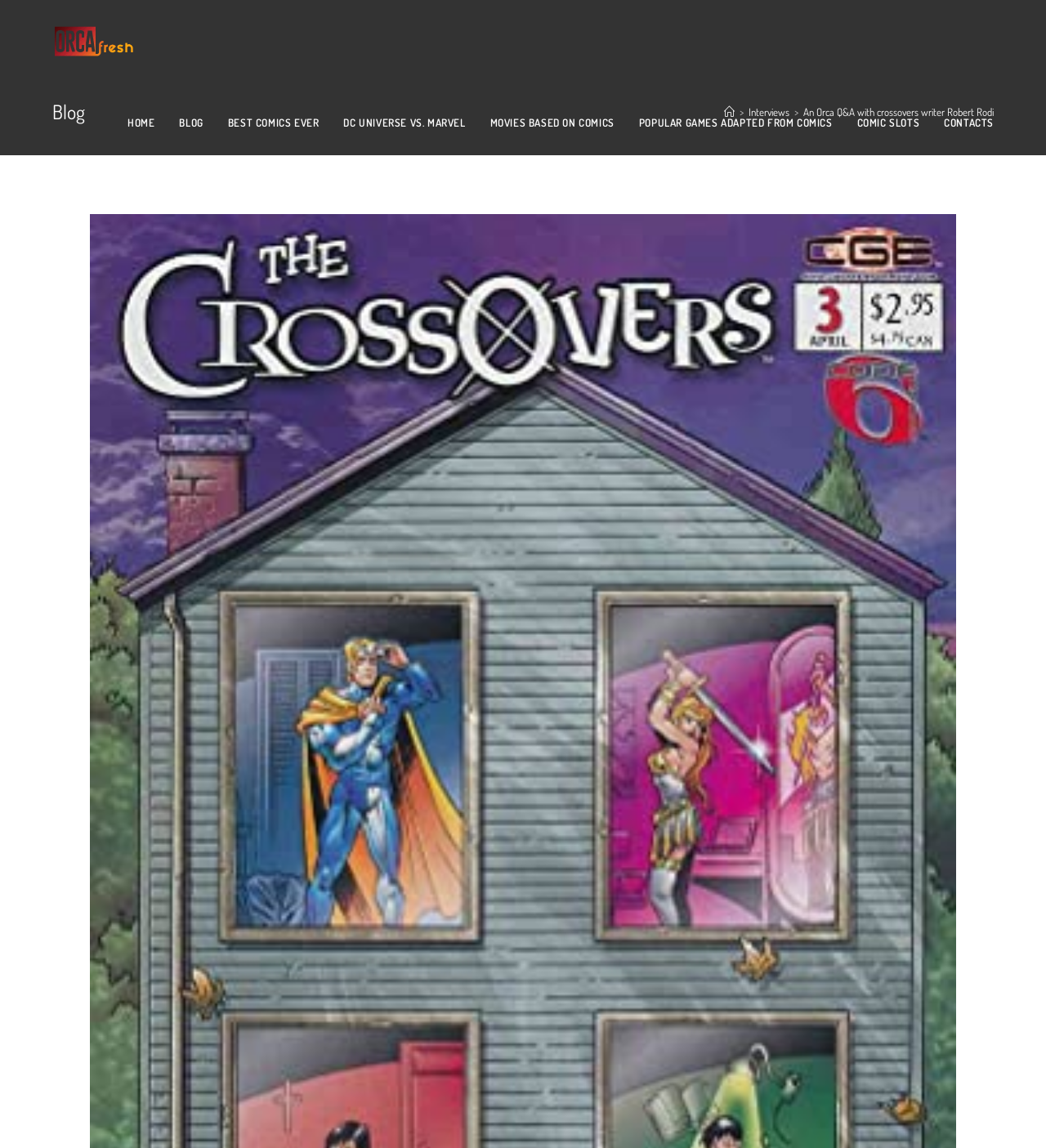Answer this question in one word or a short phrase: How many links are in the navigation menu?

7